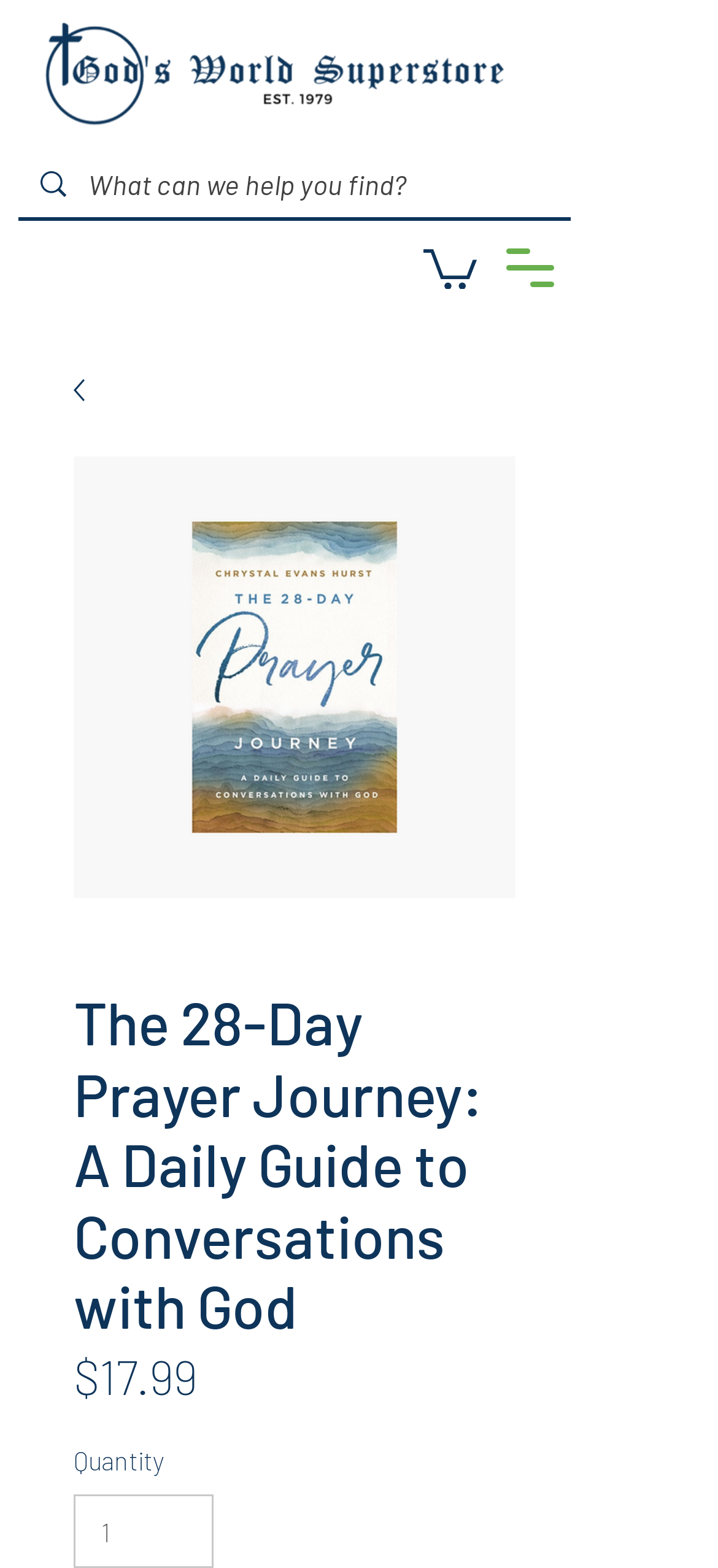Using the information in the image, give a detailed answer to the following question: What is the price of the prayer journey guide?

I found the price of the prayer journey guide by looking at the element with the text '$17.99' which is located below the heading 'The 28-Day Prayer Journey: A Daily Guide to Conversations with God'.